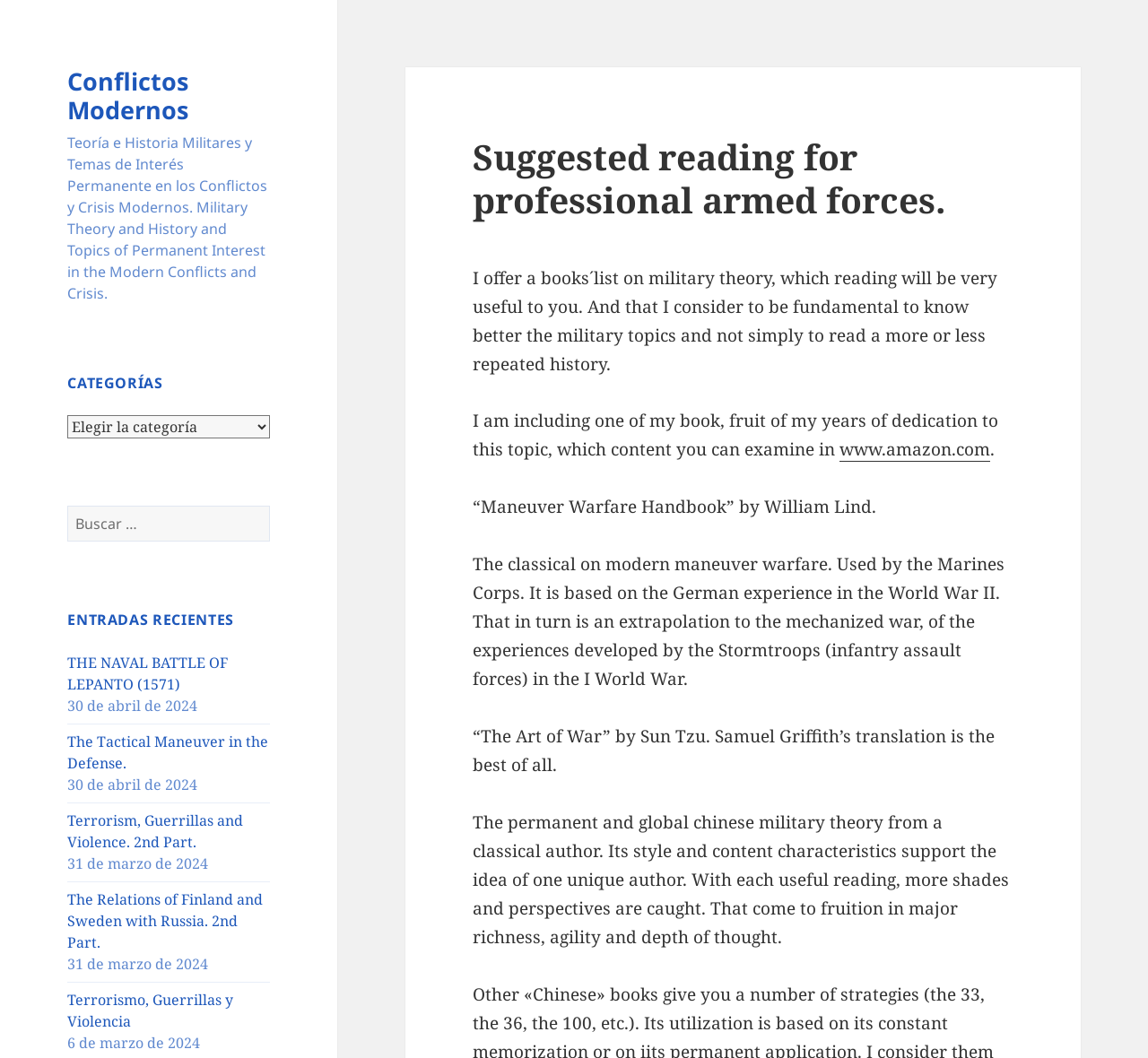Generate a thorough explanation of the webpage's elements.

This webpage appears to be a blog or online publication focused on military theory and history, with a suggested reading list for professional armed forces. At the top, there is a link to "Conflictos Modernos" and a brief description of the website's content. Below this, there is a heading "CATEGORÍAS" with a dropdown combobox and a search bar.

The main content of the page is divided into two sections. The first section is titled "ENTRADAS RECIENTES" and features a list of recent articles or blog posts, each with a title, date, and a brief summary. There are five articles listed, with titles such as "THE NAVAL BATTLE OF LEPANTO (1571)" and "Terrorism, Guerrillas and Violence. 2nd Part."

The second section is headed "Suggested reading for professional armed forces" and appears to be a personal recommendation from the author. The author introduces themselves and explains that they are offering a list of books on military theory that they consider fundamental to understanding military topics. The author mentions that they have written one of the books themselves, and provides a link to purchase it on Amazon. The recommended books include "Maneuver Warfare Handbook" by William Lind and "The Art of War" by Sun Tzu, with brief summaries of each book.

Throughout the page, there are no images, but there are several links to external websites and internal pages. The layout is clean and easy to navigate, with clear headings and concise text.